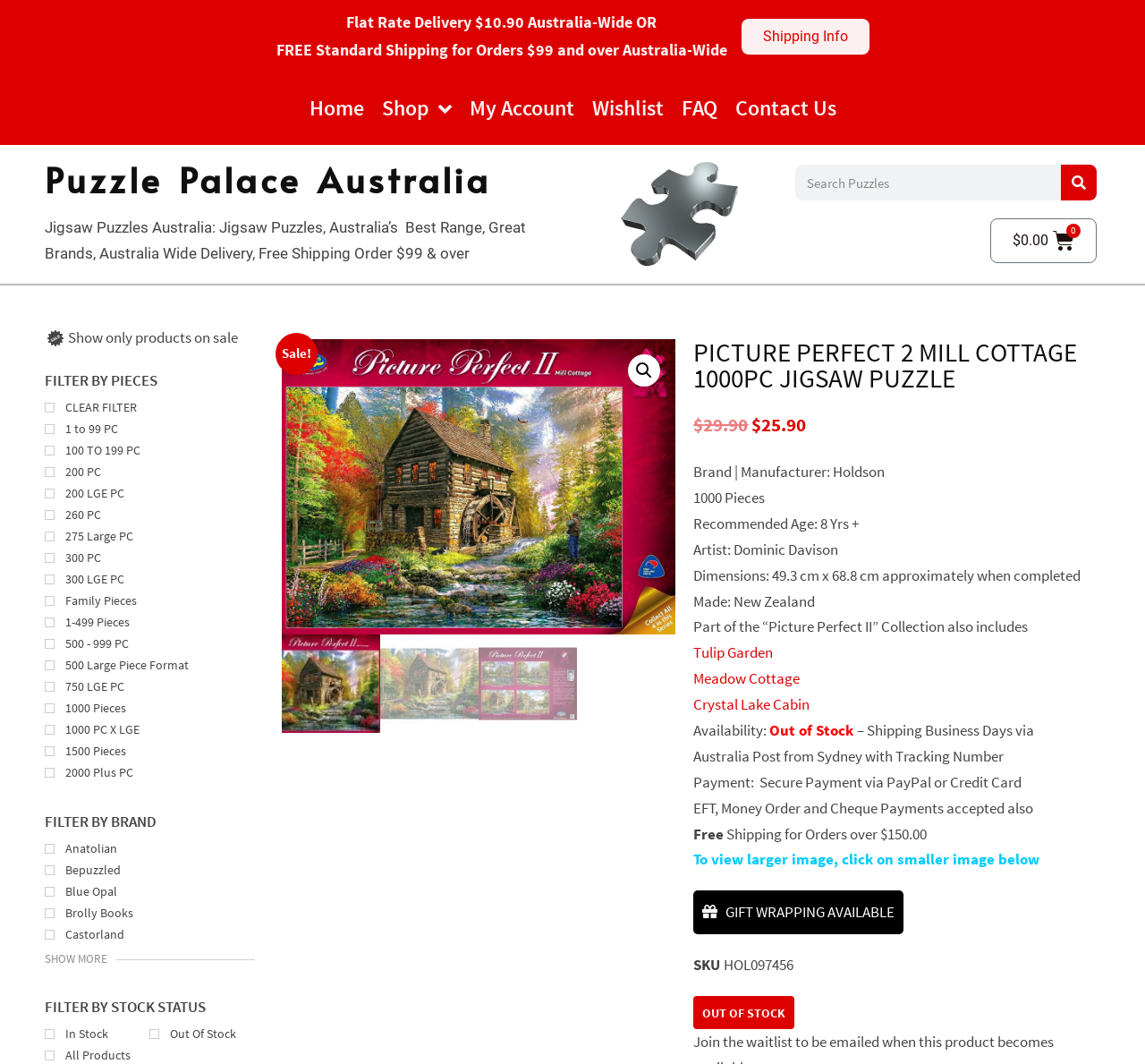Can you find the bounding box coordinates for the element to click on to achieve the instruction: "Filter by pieces"?

[0.039, 0.346, 0.223, 0.373]